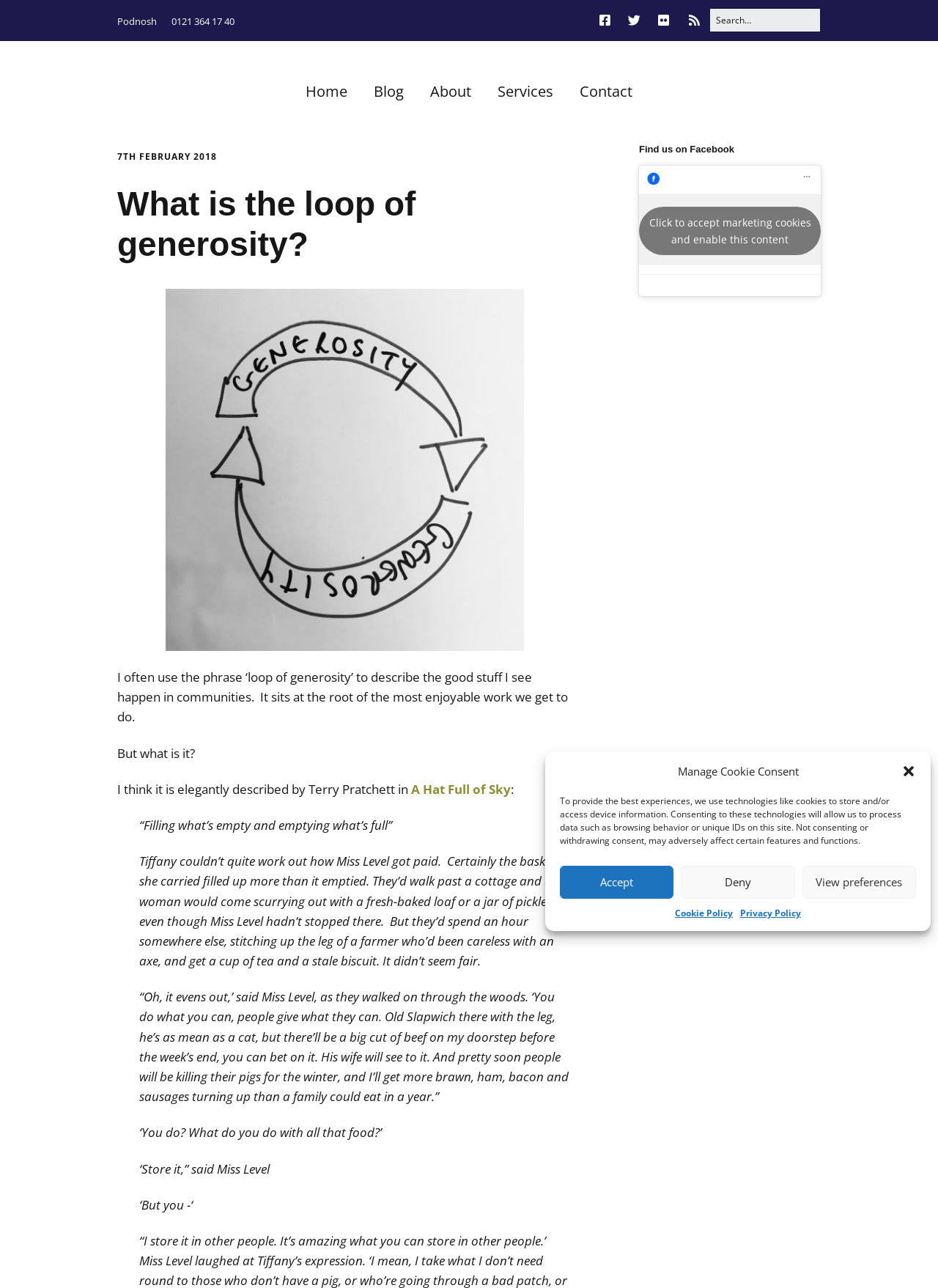Answer in one word or a short phrase: 
What is the phone number mentioned on the webpage?

0121 364 17 40